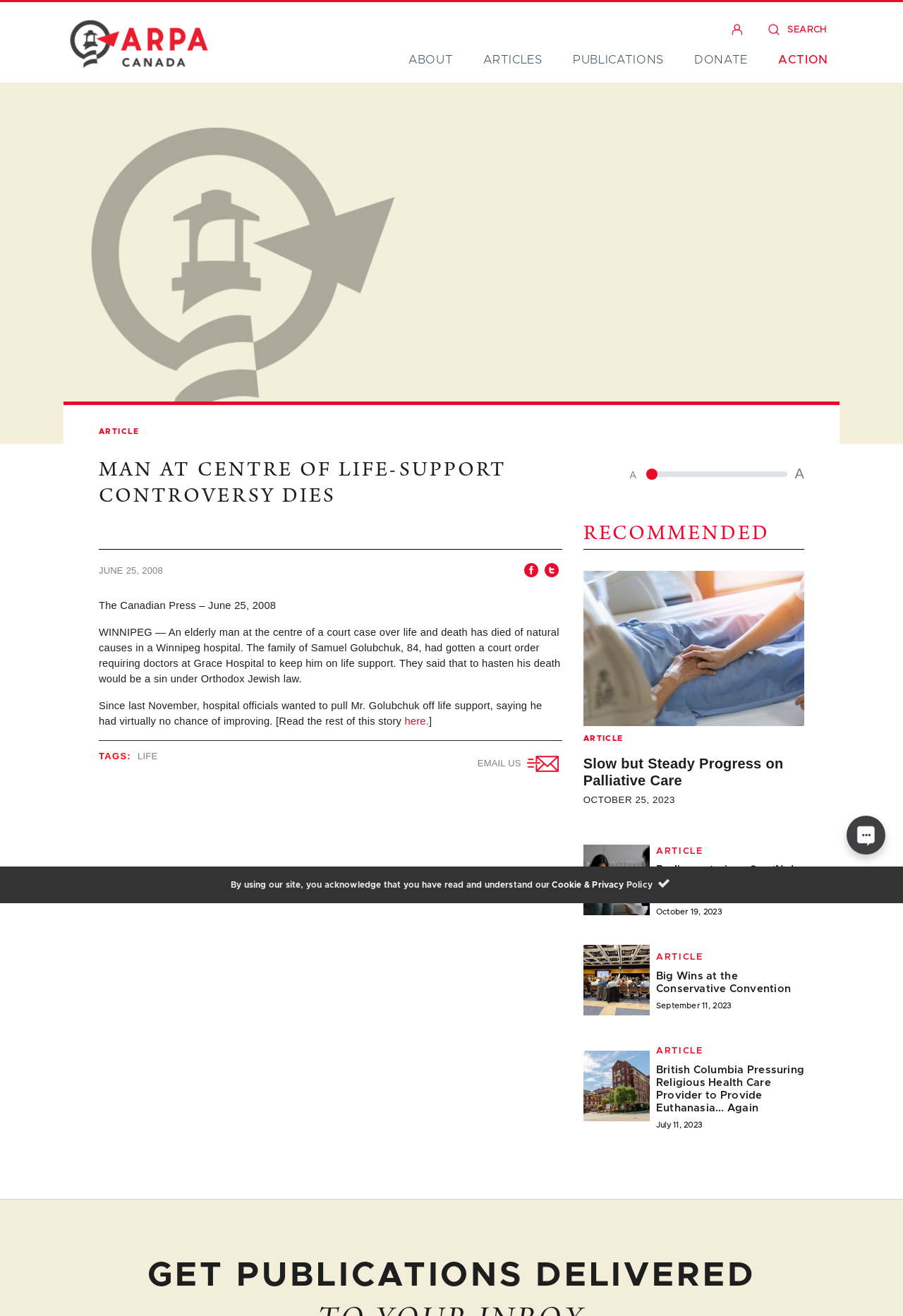Please find the bounding box coordinates of the element that needs to be clicked to perform the following instruction: "Donate to ARPA Canada". The bounding box coordinates should be four float numbers between 0 and 1, represented as [left, top, right, bottom].

[0.758, 0.035, 0.839, 0.057]